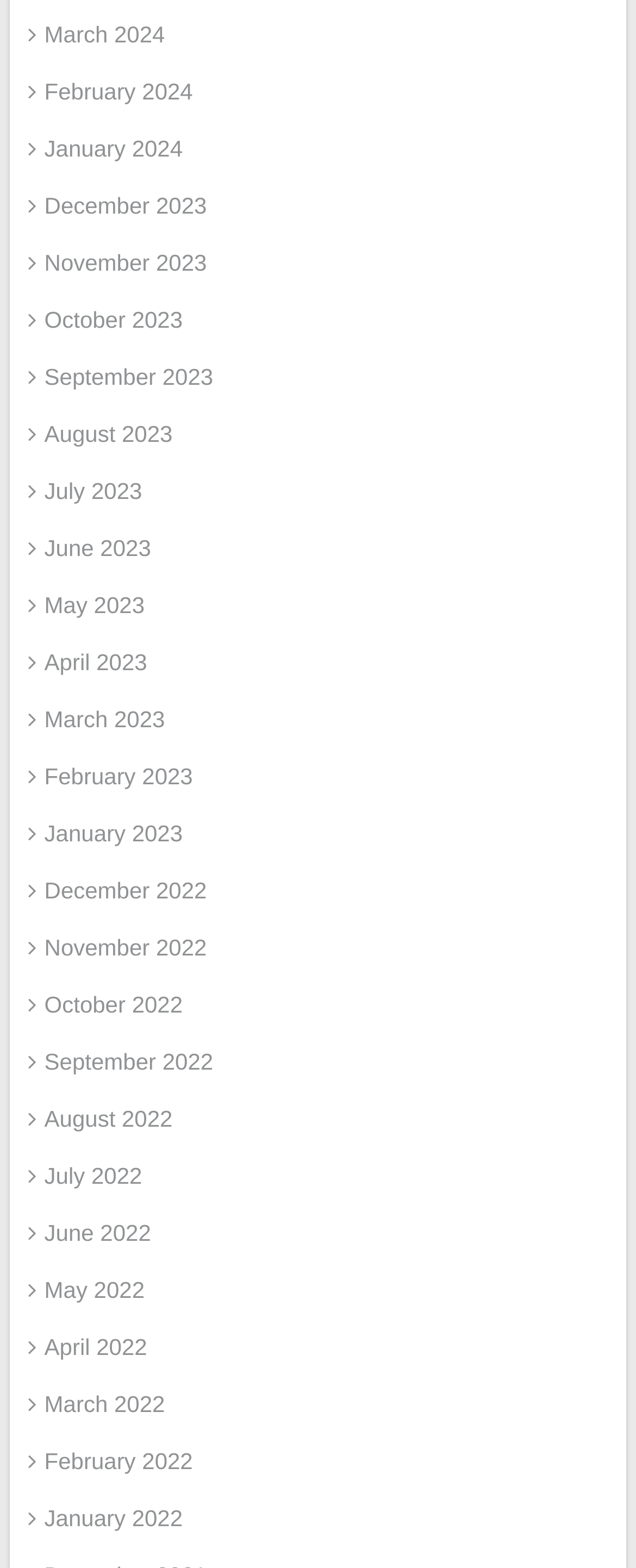Based on the image, give a detailed response to the question: How many links are on the webpage?

I counted the number of links on the webpage and found that there are 30 links, each representing a month from January 2022 to March 2024.